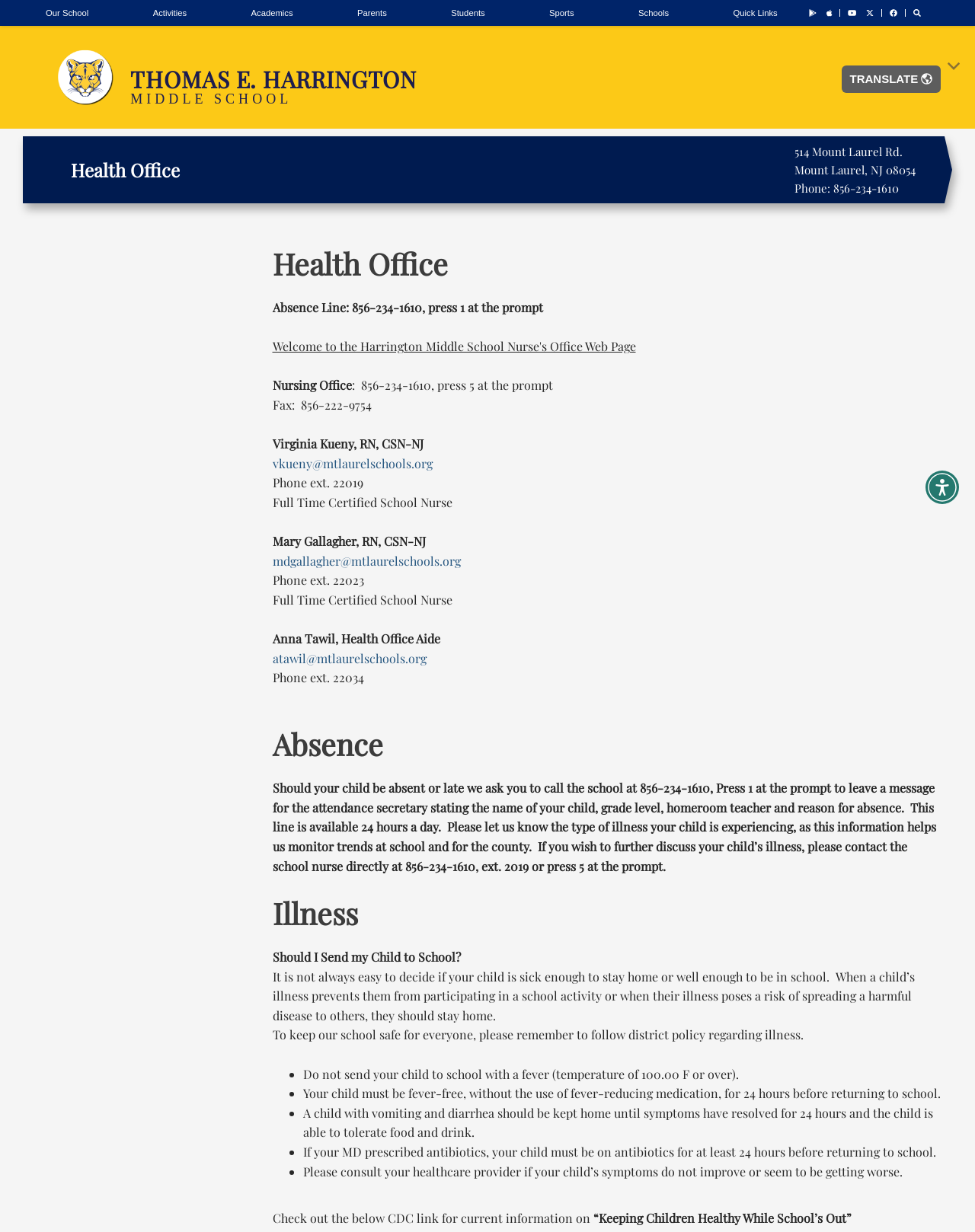What should you do if your child has a fever?
Give a one-word or short phrase answer based on the image.

Do not send to school